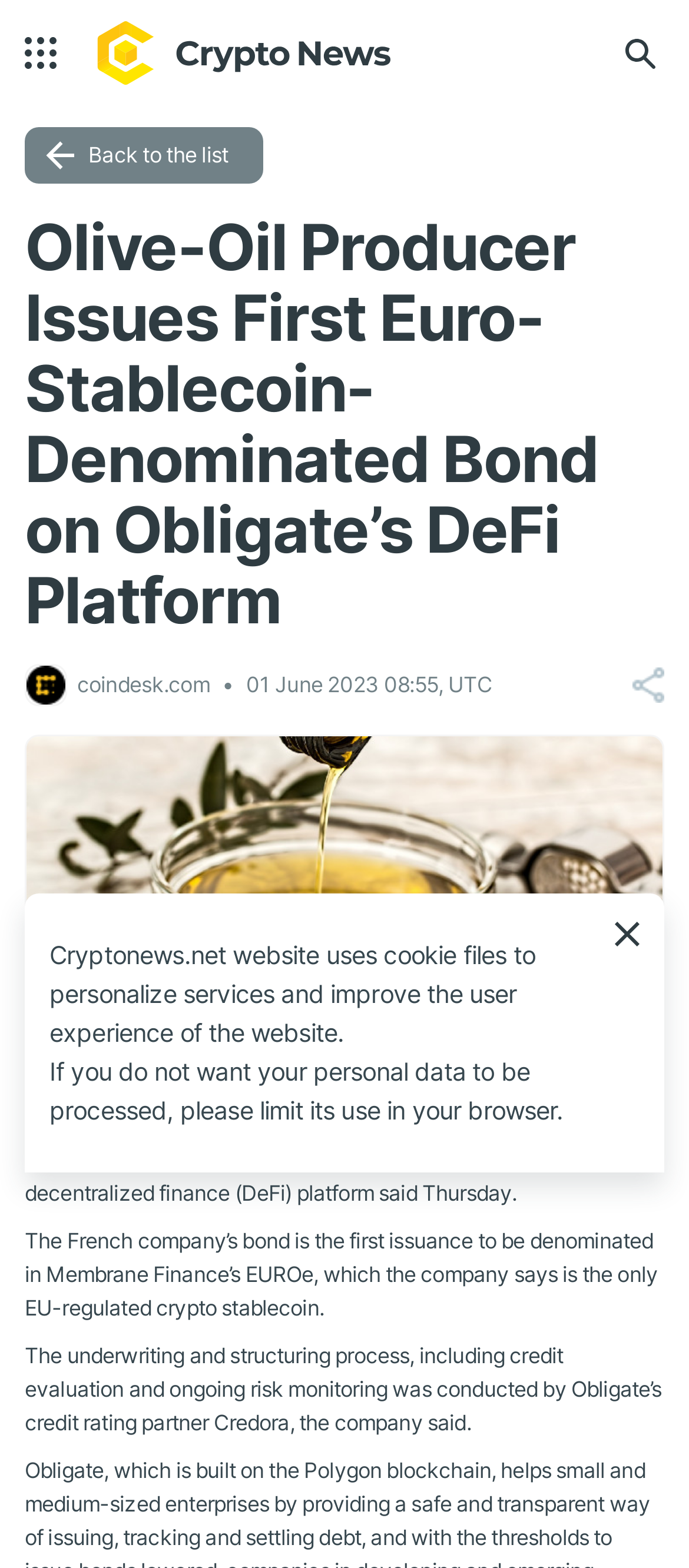What is the title or heading displayed on the webpage?

Olive-Oil Producer Issues First Euro-Stablecoin-Denominated Bond on Obligate’s DeFi Platform